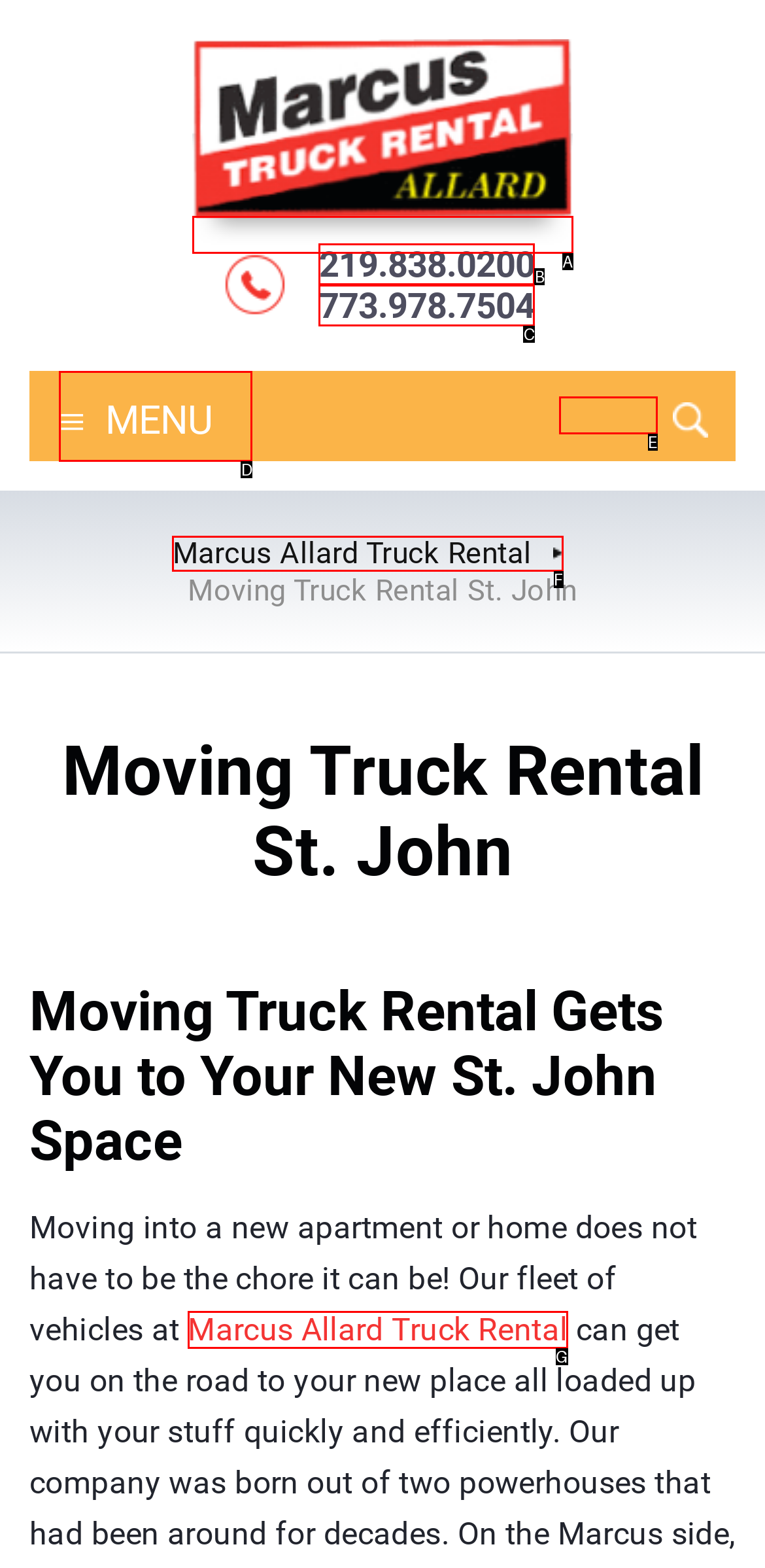Refer to the element description: Marcus Allard Truck Rental and identify the matching HTML element. State your answer with the appropriate letter.

G